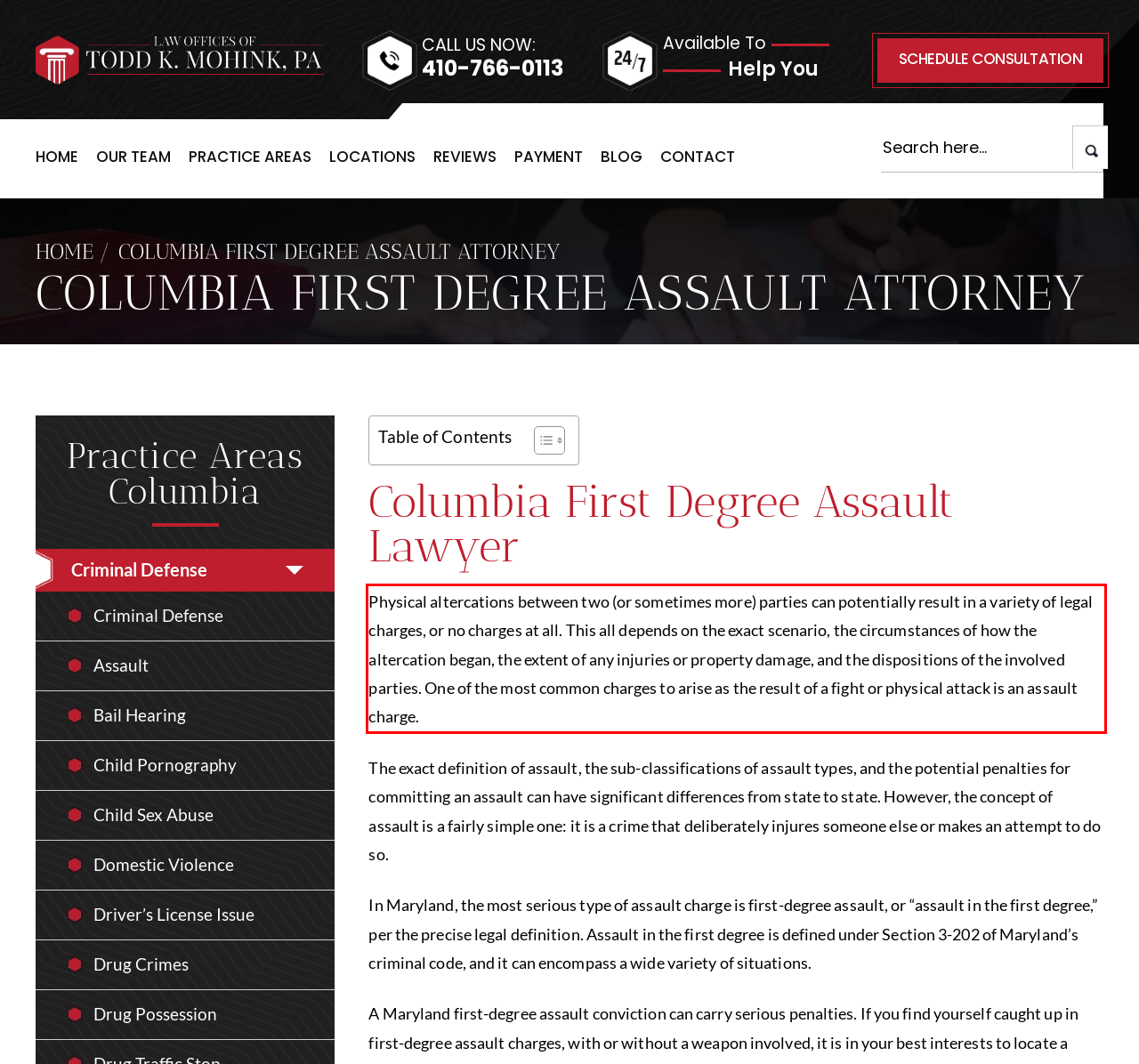View the screenshot of the webpage and identify the UI element surrounded by a red bounding box. Extract the text contained within this red bounding box.

Physical altercations between two (or sometimes more) parties can potentially result in a variety of legal charges, or no charges at all. This all depends on the exact scenario, the circumstances of how the altercation began, the extent of any injuries or property damage, and the dispositions of the involved parties. One of the most common charges to arise as the result of a fight or physical attack is an assault charge.